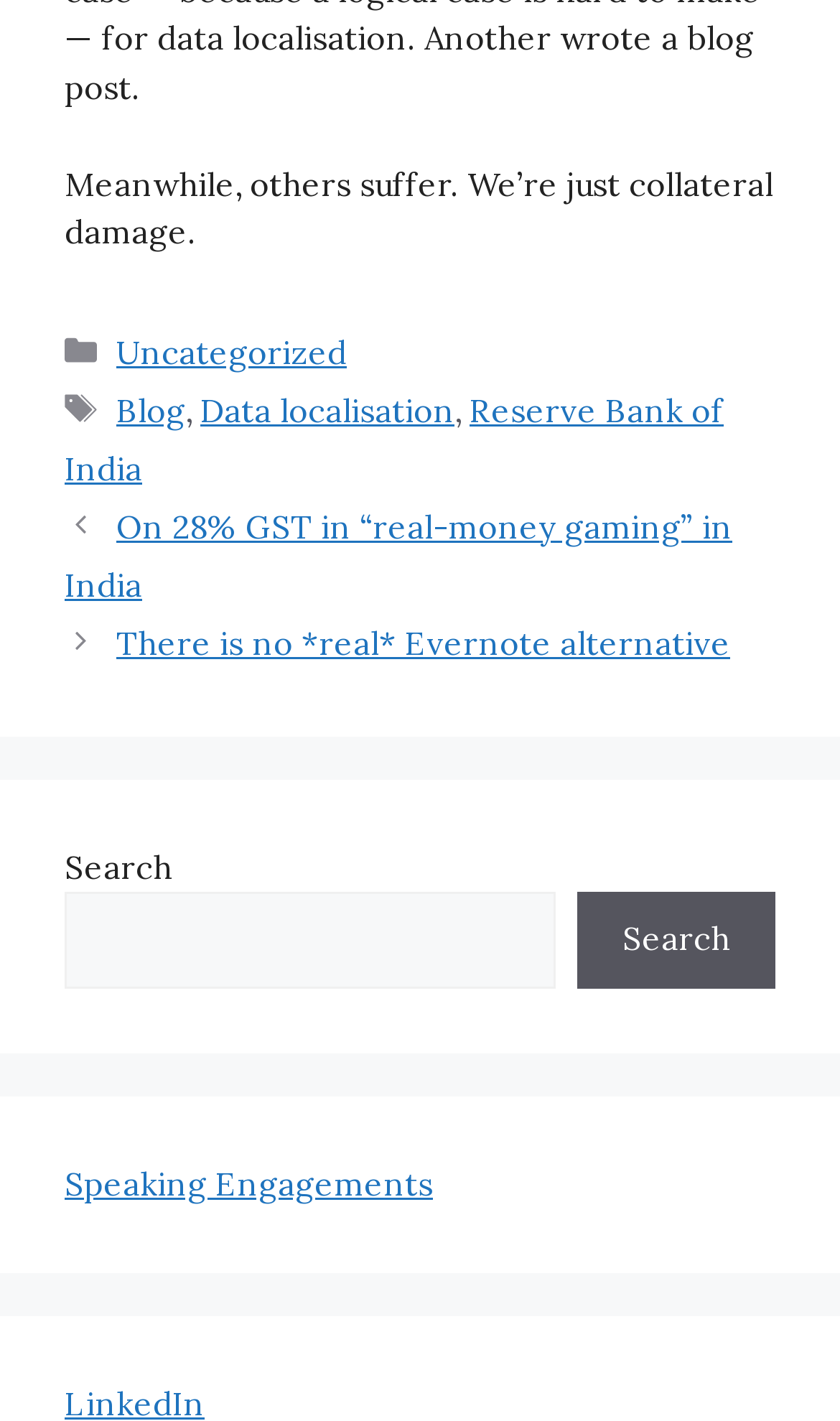Please determine the bounding box coordinates of the element to click on in order to accomplish the following task: "Check the tags". Ensure the coordinates are four float numbers ranging from 0 to 1, i.e., [left, top, right, bottom].

[0.136, 0.268, 0.223, 0.297]